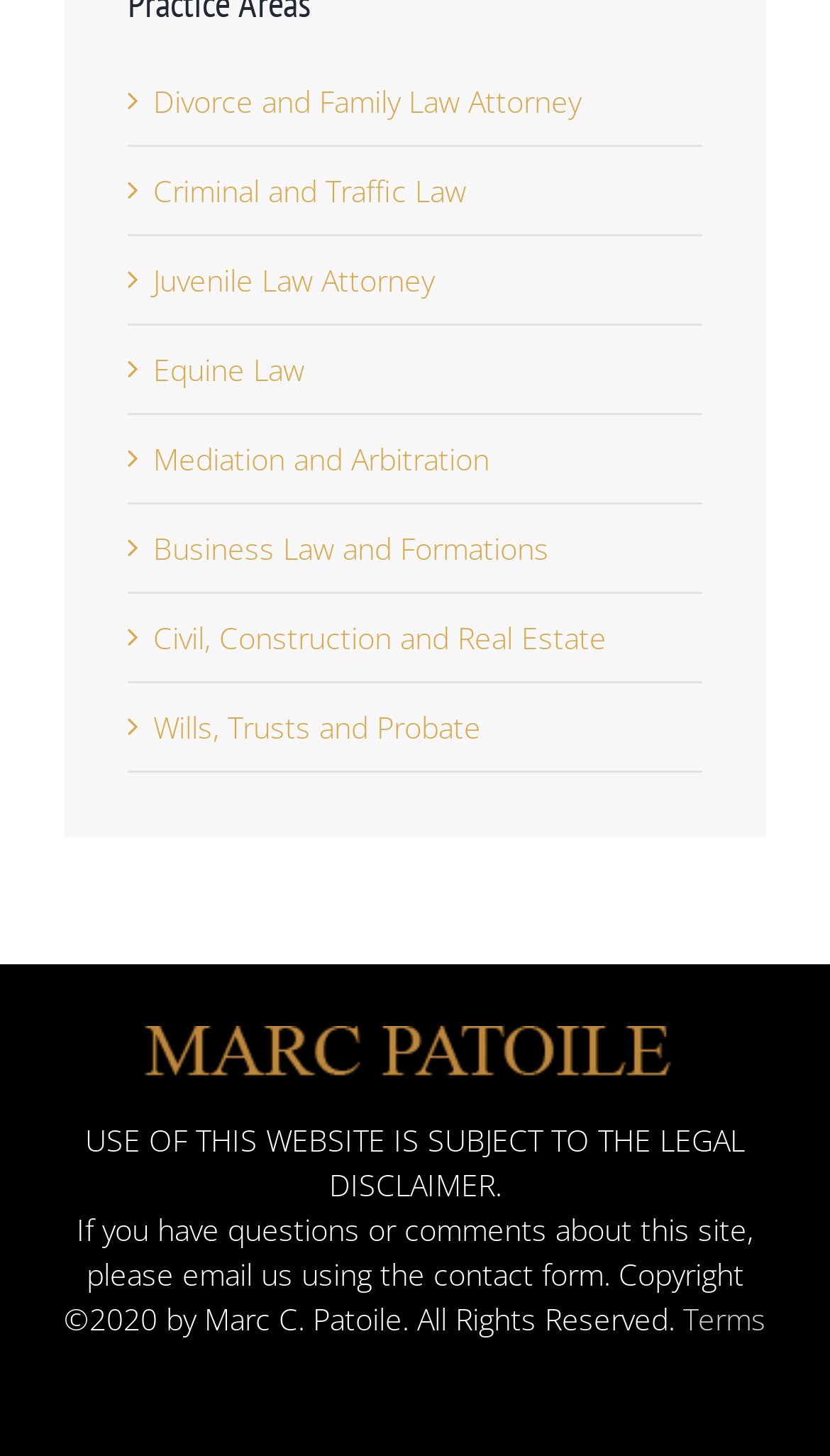Locate the bounding box coordinates of the element I should click to achieve the following instruction: "Visit Criminal and Traffic Law".

[0.185, 0.117, 0.562, 0.145]